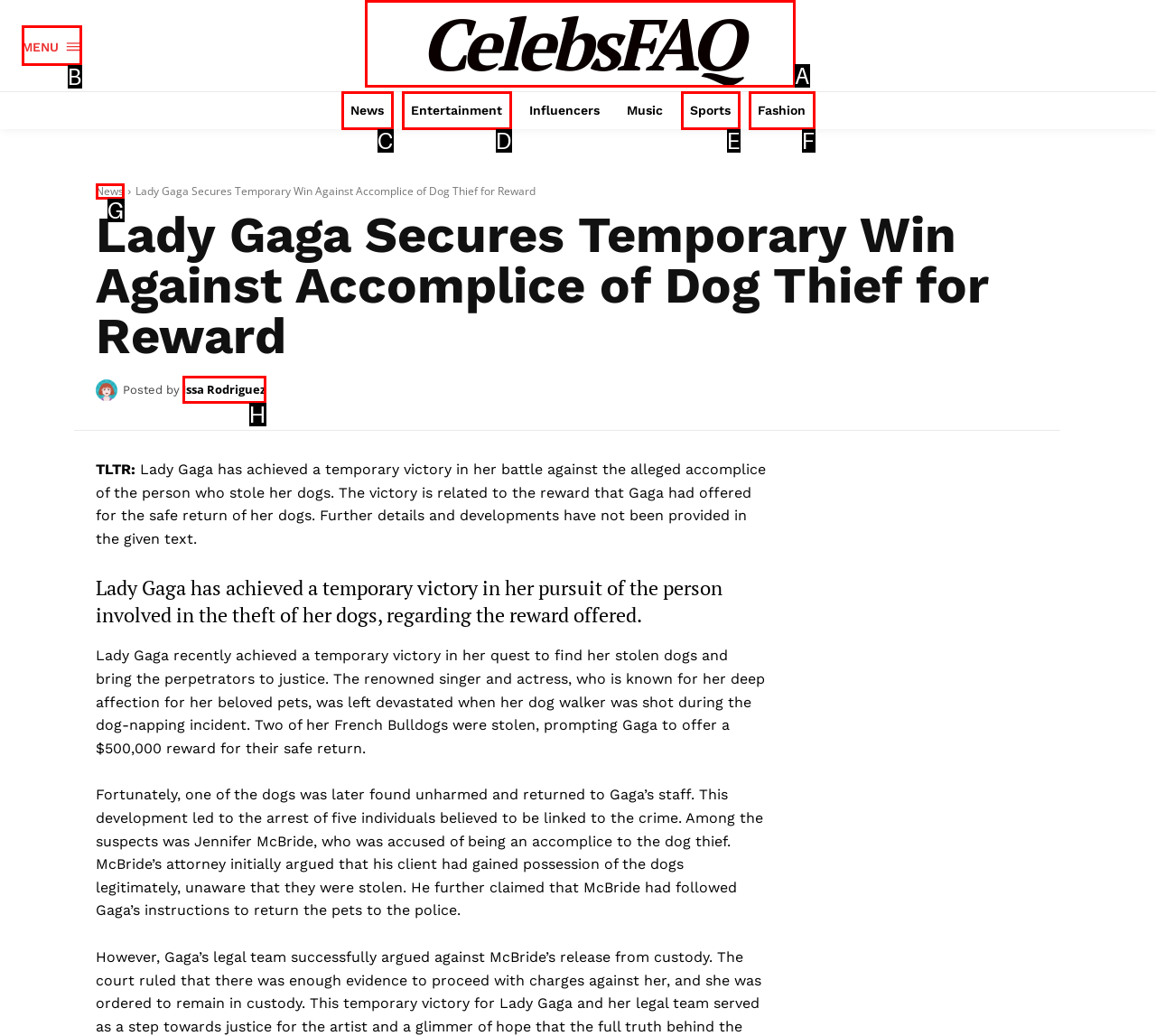Please determine which option aligns with the description: 0 comments. Respond with the option’s letter directly from the available choices.

None